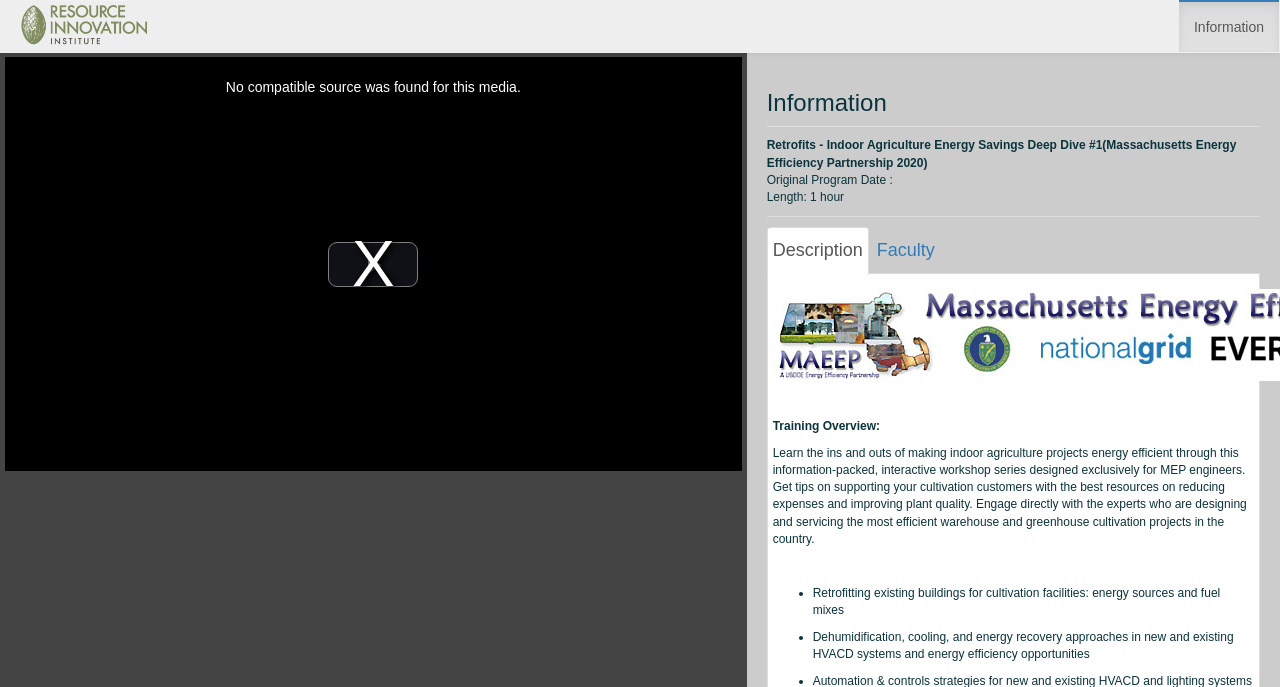Generate a thorough explanation of the webpage's elements.

The webpage is about information and resources related to indoor agriculture energy savings. At the top left, there is a video player that takes up about half of the screen width and a quarter of the screen height. Within the video player, there is a play button located at the center. 

Below the video player, there is a heading that reads "Information" at the top right of the screen. Underneath the heading, there is a horizontal separator line. 

Following the separator line, there are several lines of text that provide details about a program, including the title "Retrofits - Indoor Agriculture Energy Savings Deep Dive #1", the original program date, and the length of the program, which is 1 hour. 

Below the program details, there is another horizontal separator line. Underneath the separator line, there is a tab list with two tabs, "Description" and "Faculty", located at the top right of the screen. 

The "Description" tab is currently selected, and it displays a training overview that describes an interactive workshop series on making indoor agriculture projects energy efficient. The overview is followed by a list of bullet points that outline the topics covered in the workshop, including retrofitting existing buildings for cultivation facilities and dehumidification, cooling, and energy recovery approaches in new and existing HVACD systems.